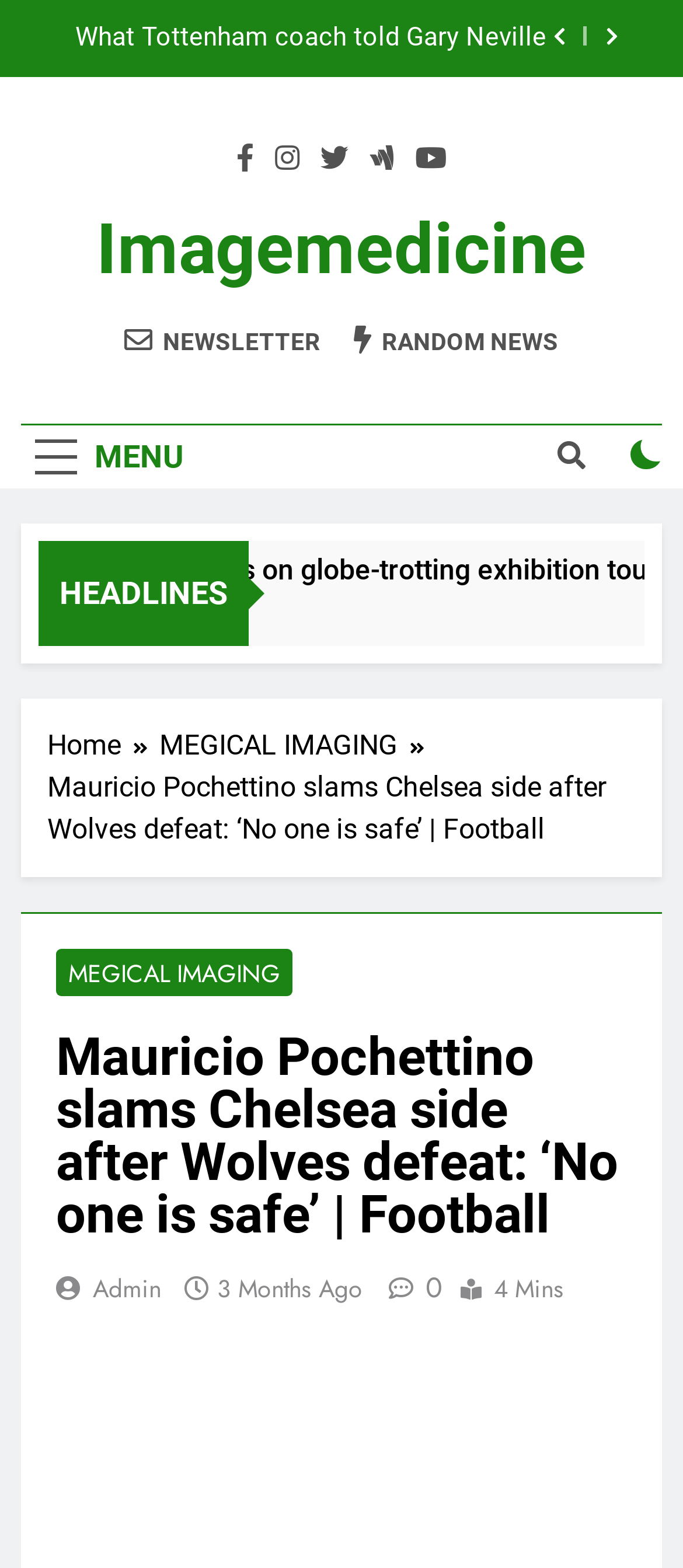Find the UI element described as: "Random News" and predict its bounding box coordinates. Ensure the coordinates are four float numbers between 0 and 1, [left, top, right, bottom].

[0.518, 0.207, 0.818, 0.228]